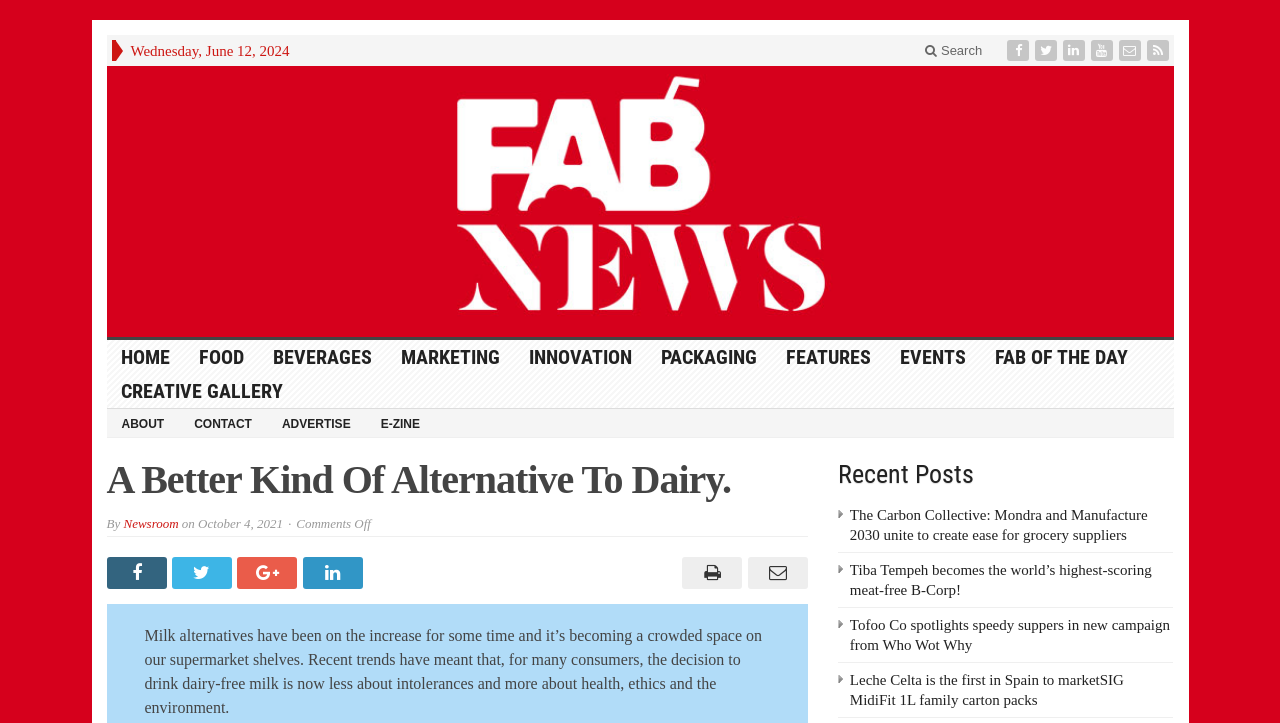How many recent posts are listed on the page? Observe the screenshot and provide a one-word or short phrase answer.

4